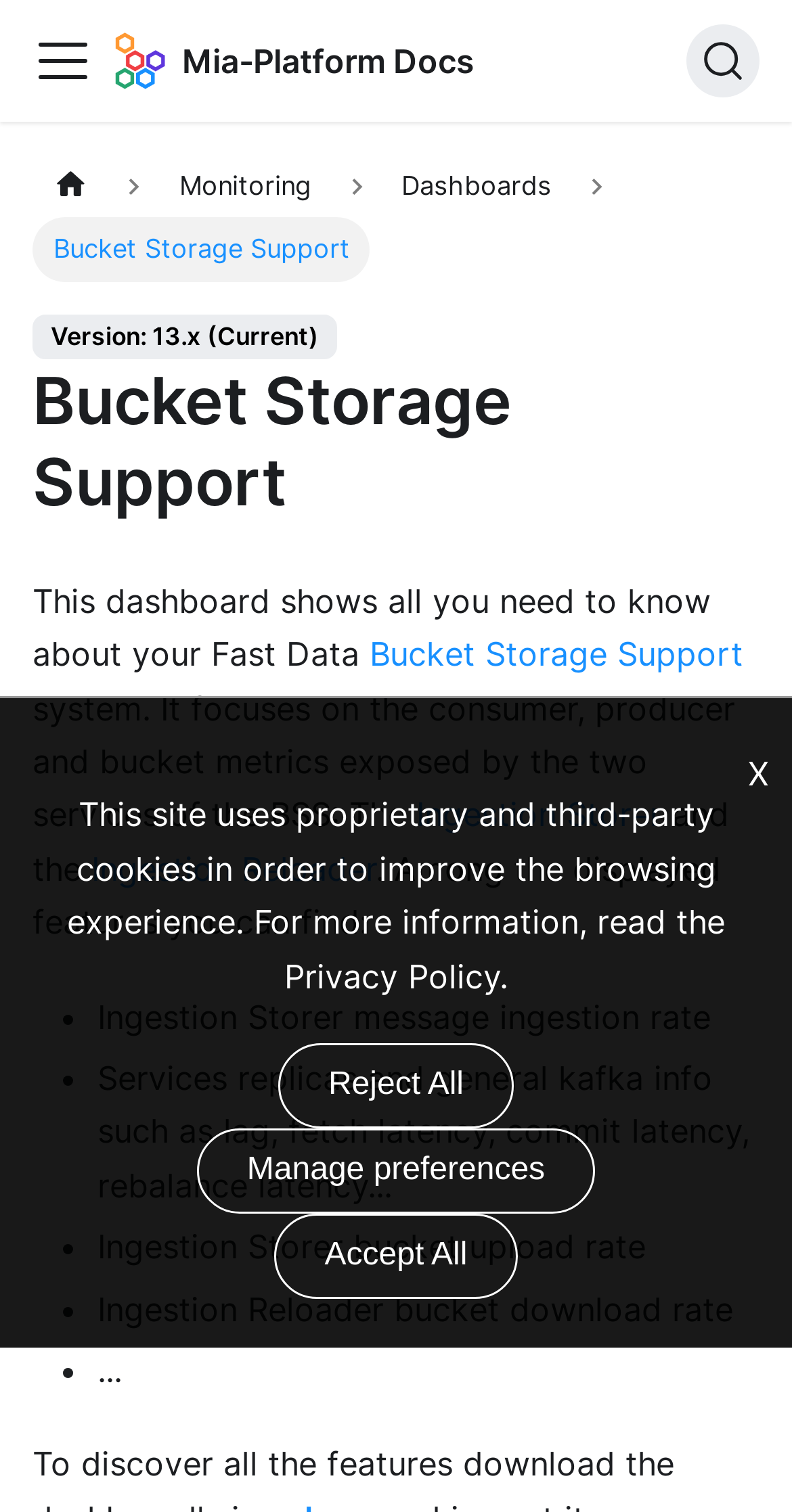Using the information in the image, give a comprehensive answer to the question: 
What is one of the features displayed in the dashboard?

I found the answer in the list of features displayed in the dashboard, specifically in the static text 'Ingestion Storer message ingestion rate' which is marked with a list marker '•'.